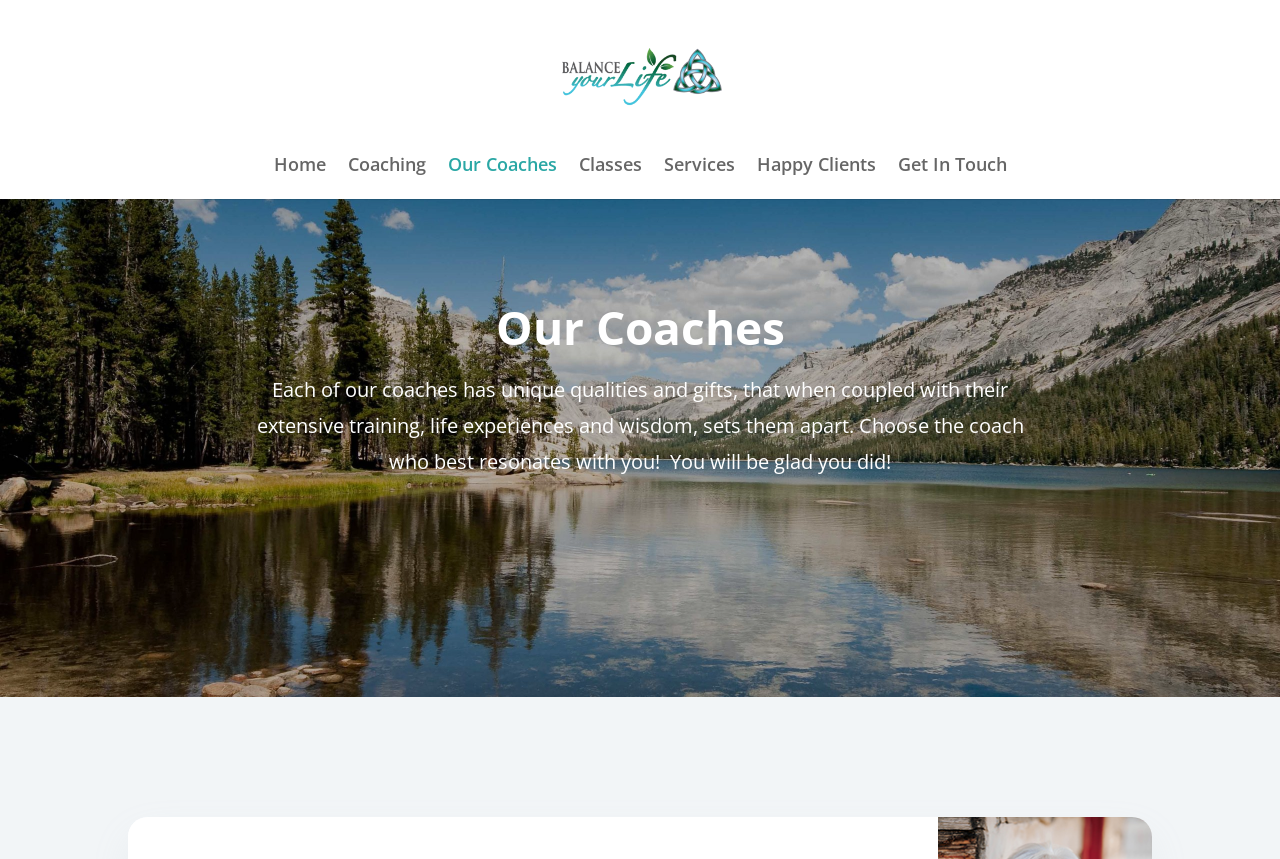Given the description of a UI element: "Happy Clients", identify the bounding box coordinates of the matching element in the webpage screenshot.

[0.591, 0.183, 0.684, 0.232]